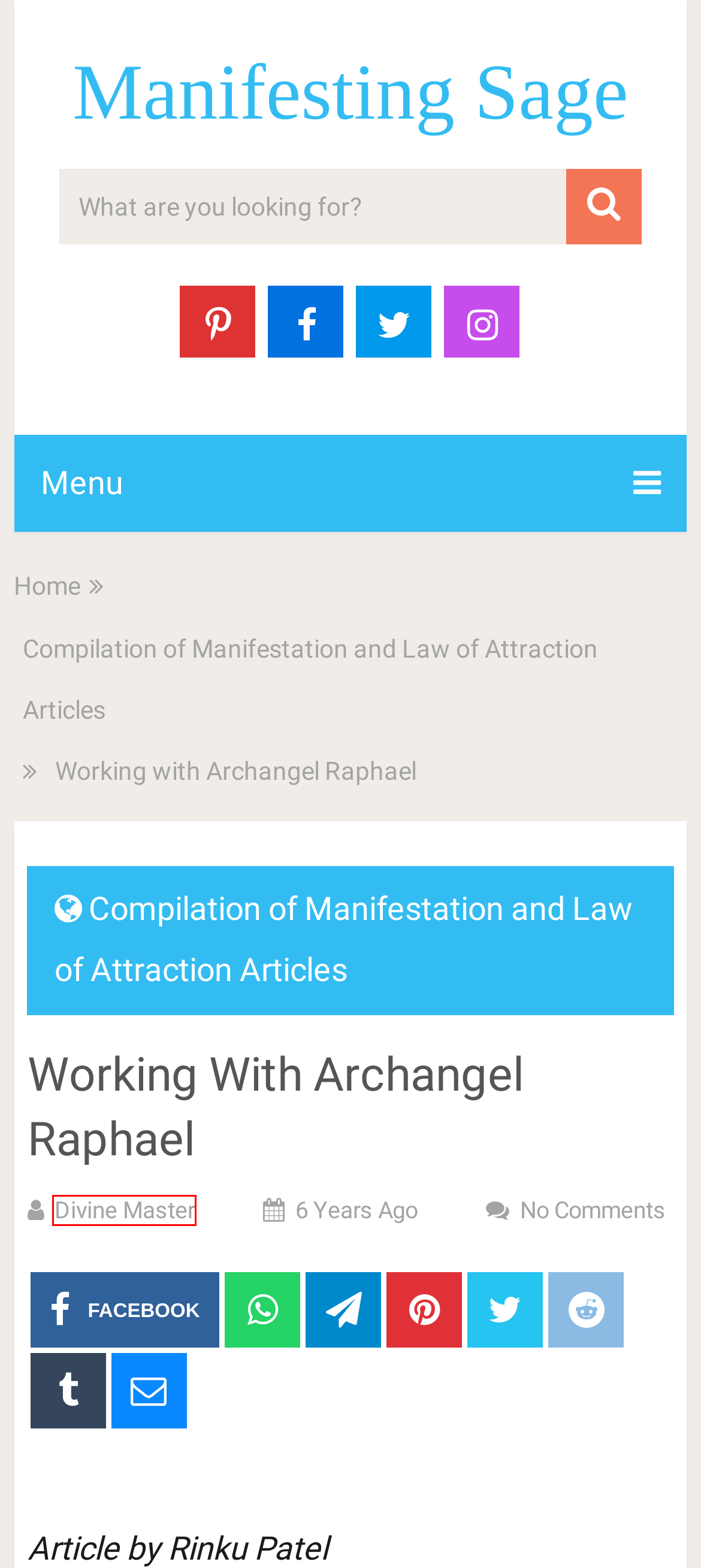Consider the screenshot of a webpage with a red bounding box around an element. Select the webpage description that best corresponds to the new page after clicking the element inside the red bounding box. Here are the candidates:
A. Subliminals Guide | Collection of Useful Articles on Subliminals | Manifesting Sage
B. What Meal Should You Cook For Your Crush? Based On Astrology! - betterifyouknow - Manifesting Sage
C. Rooster Horse Compatibility - Mystic Compatibility - Manifesting Sage
D. Divine Master, Author at Manifesting Sage
E. Manifesting Sage - Your Manifestation Guru!
F. Seeing Soulmate Angel Number 5633 Says Love Never Fails - Manifesting Sage
G. What Is Twin Flame Ascension? - Manifesting Sage
H. Reiki’s Role in Shifting the Energy Surrounding the Pandemic - Manifesting Sage

D